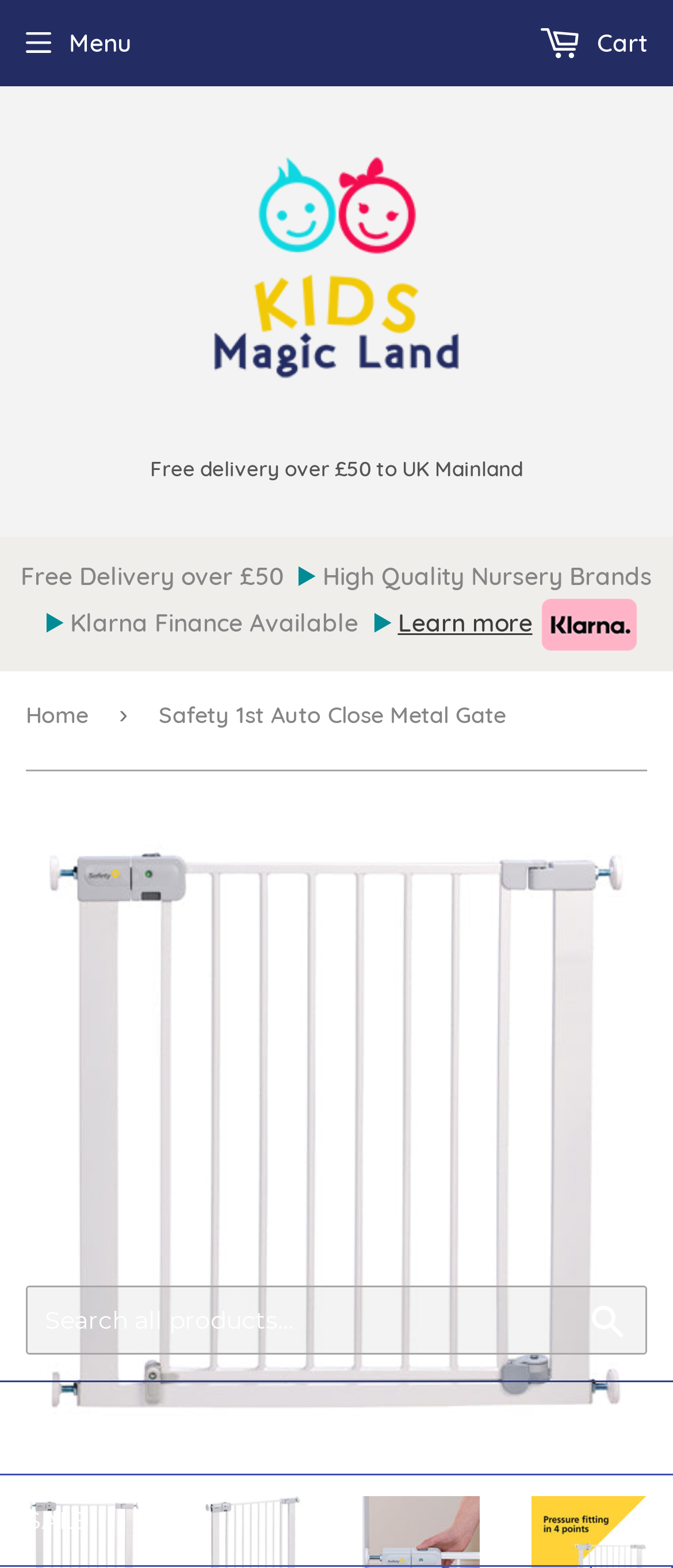Generate a comprehensive caption for the webpage you are viewing.

The webpage is about the Safety 1st Auto Close Metal Gate product from Kids Magic Land. At the top-left corner, there is a logo image of Kids Magic Land, accompanied by a link to the website's homepage. Below the logo, there is a notification about free delivery over £50 to UK Mainland. 

On the top navigation bar, there are buttons and links, including a menu button, a cart link, and a search bar with a search button. The search bar is located at the top-right corner of the page.

Below the navigation bar, there are several sections promoting the website's features, including free delivery, high-quality nursery brands, and Klarna finance availability. Each section has an accompanying image and a link to learn more.

The main content of the page is focused on the Safety 1st Auto Close Metal Gate product, with a large image of the product taking up most of the page. Above the product image, there is a breadcrumb navigation showing the product's category. The product name, "Safety 1st Auto Close Metal Gate", is displayed in a prominent location.

At the bottom of the page, there are links to the website's homepage and a "SALE" section.